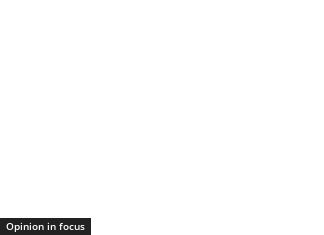Analyze the image and describe all key details you can observe.

The image features a section titled "Opinion in focus," indicating a discussion or commentary piece that highlights important viewpoints or analyses on current issues. This part of the webpage is likely designed to draw readers' attention to critical perspectives, possibly relating to economic trends, social topics, or significant news events. The focus on opinion suggests a blend of expertise and personal insights, inviting readers to engage with diverse ideas and opinions presented by various contributors. Overall, this element serves to stimulate critical thinking and dialogue among the audience.